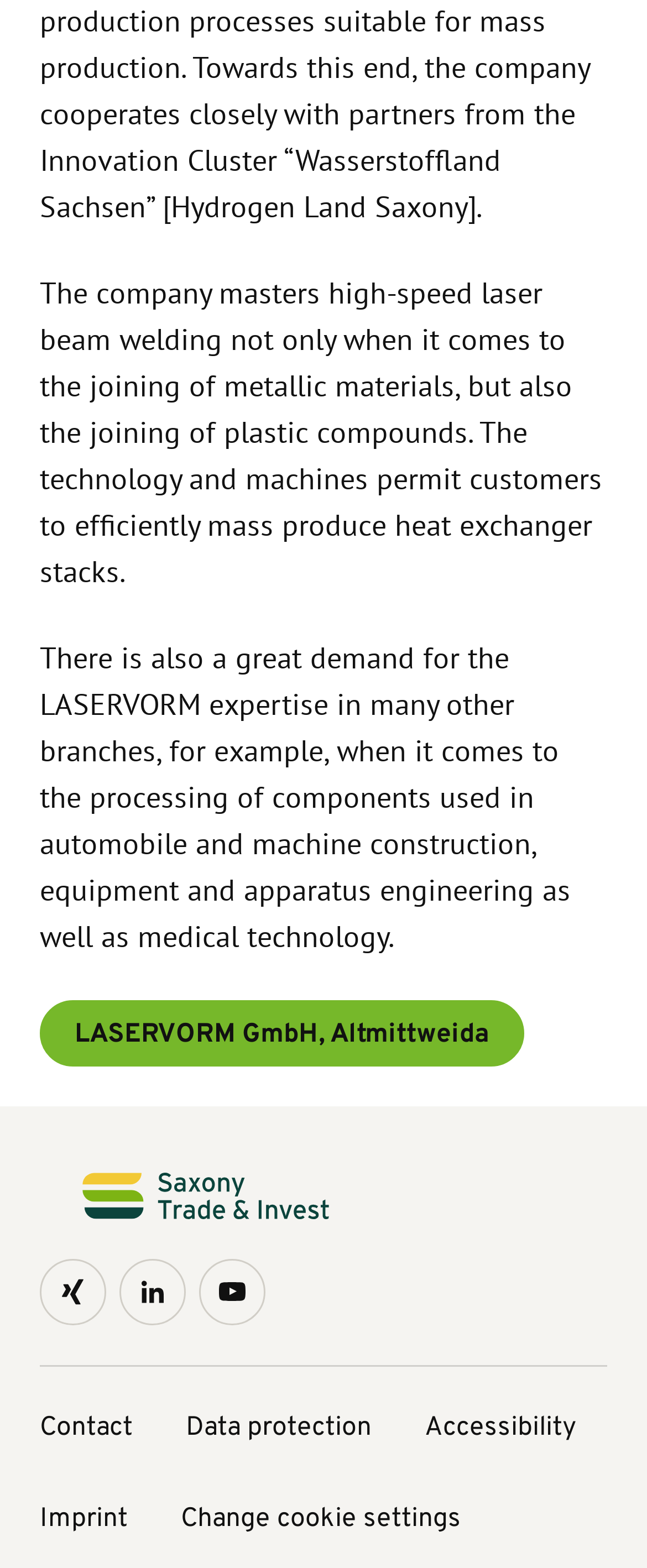What is the name of the organization associated with the image element with ID 85?
Respond to the question with a well-detailed and thorough answer.

The image element with ID 85 has an OCR text 'Saxony Trade & Invest Corp. (Wirtschaftsförderung Sachsen GmbH)', which suggests that the organization associated with this image is Saxony Trade & Invest Corp.